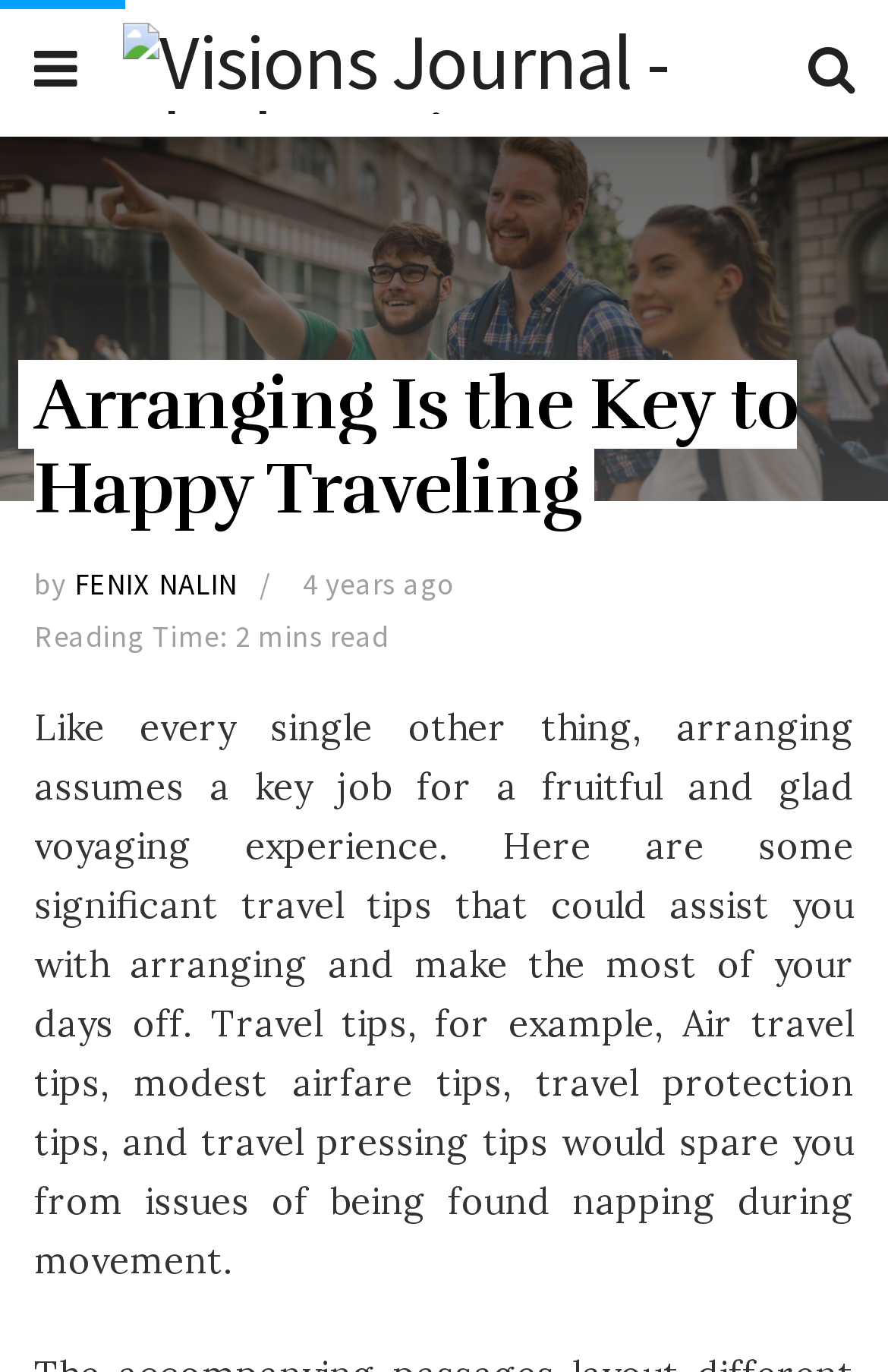Please give a concise answer to this question using a single word or phrase: 
How old is the article?

4 years